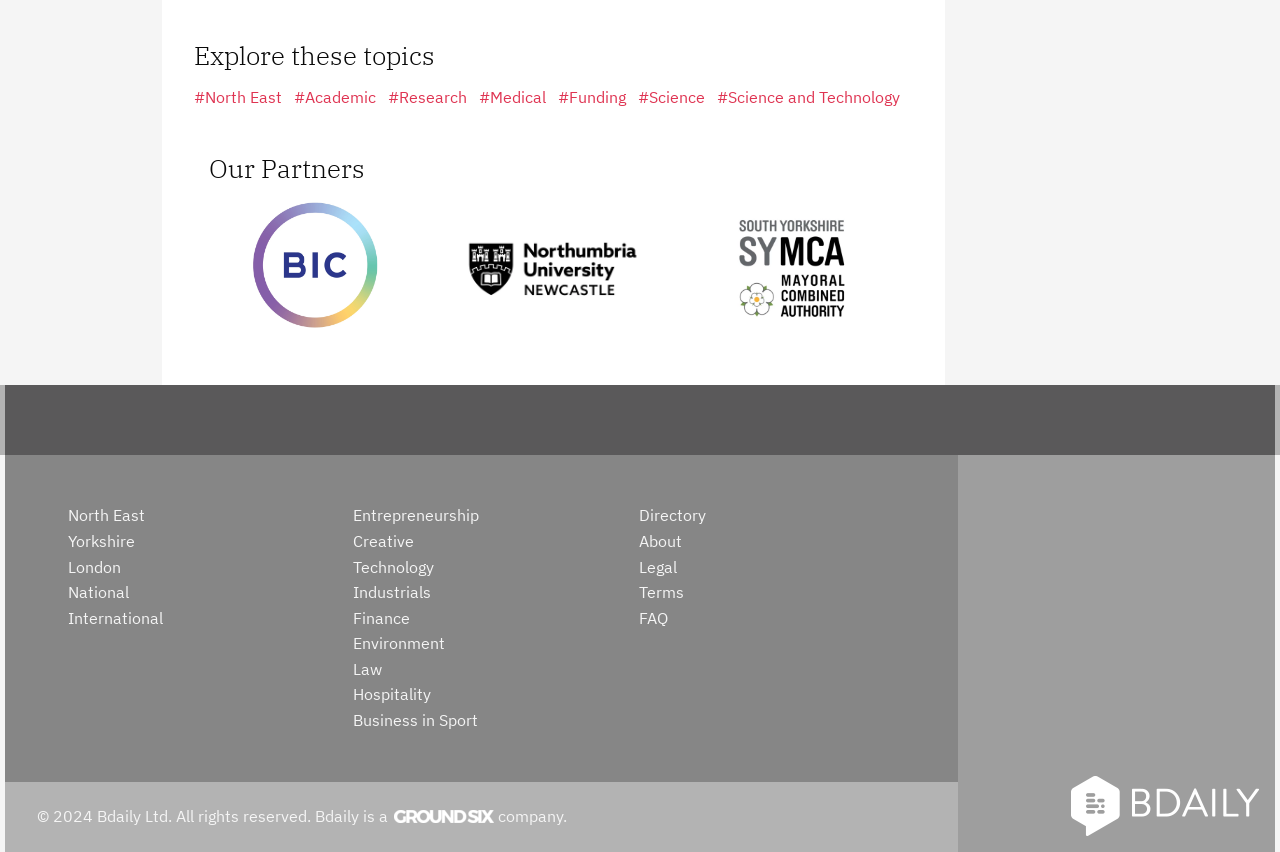Locate the bounding box coordinates of the element that needs to be clicked to carry out the instruction: "Go to 'About' page". The coordinates should be given as four float numbers ranging from 0 to 1, i.e., [left, top, right, bottom].

[0.499, 0.623, 0.533, 0.647]